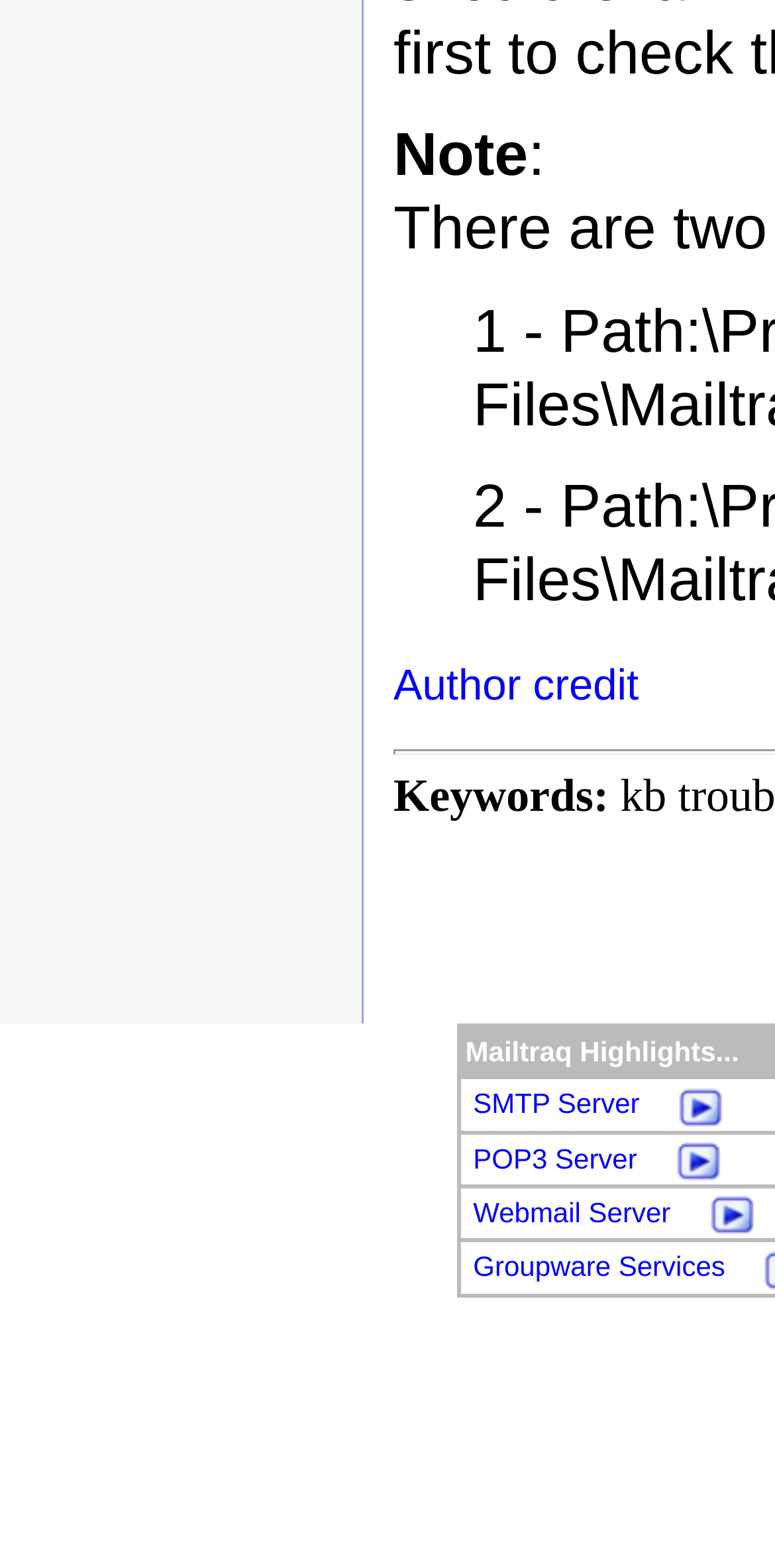Respond with a single word or phrase:
How many types of email servers are listed?

3